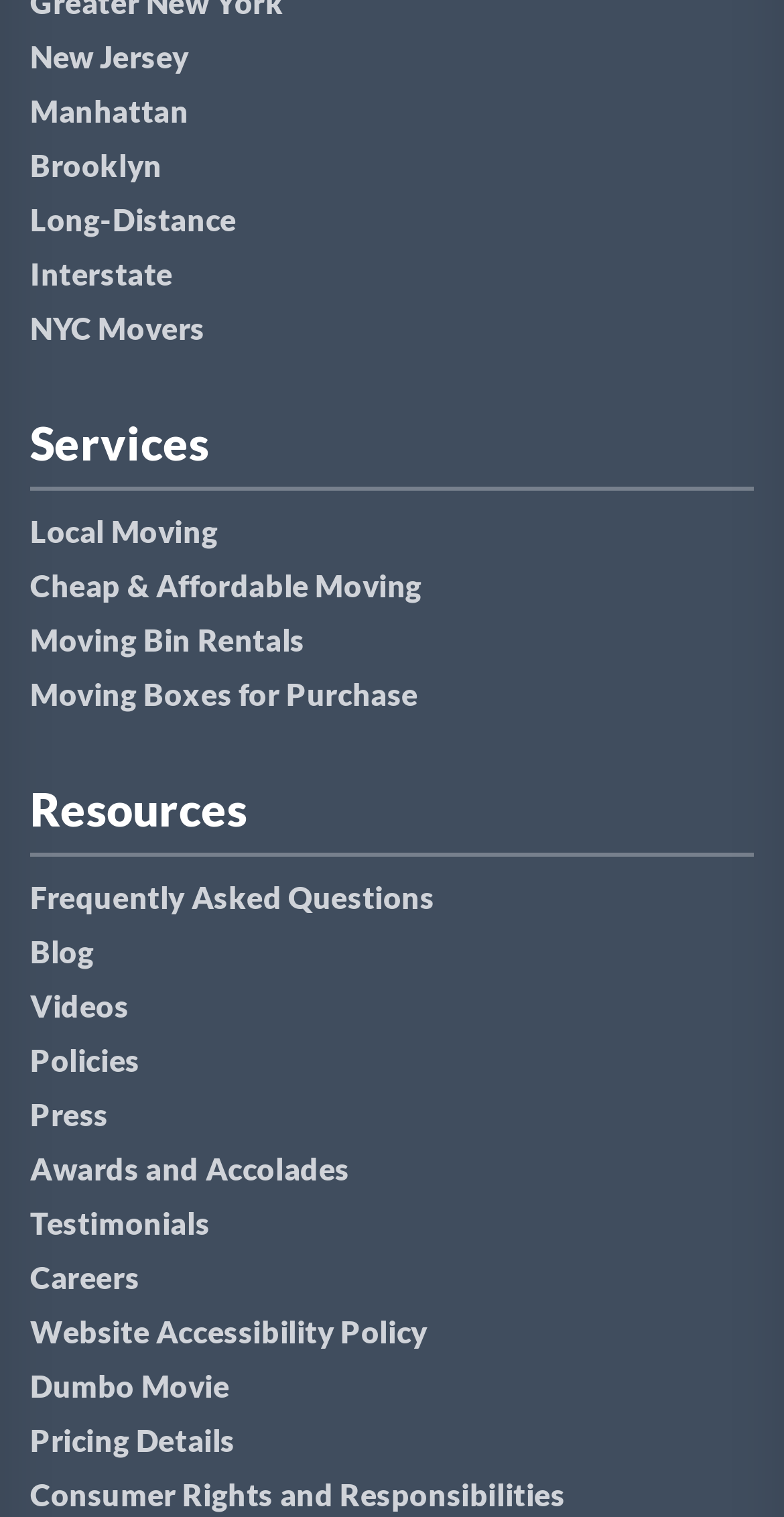Provide the bounding box coordinates for the specified HTML element described in this description: "Searching by Invoice Number". The coordinates should be four float numbers ranging from 0 to 1, in the format [left, top, right, bottom].

None